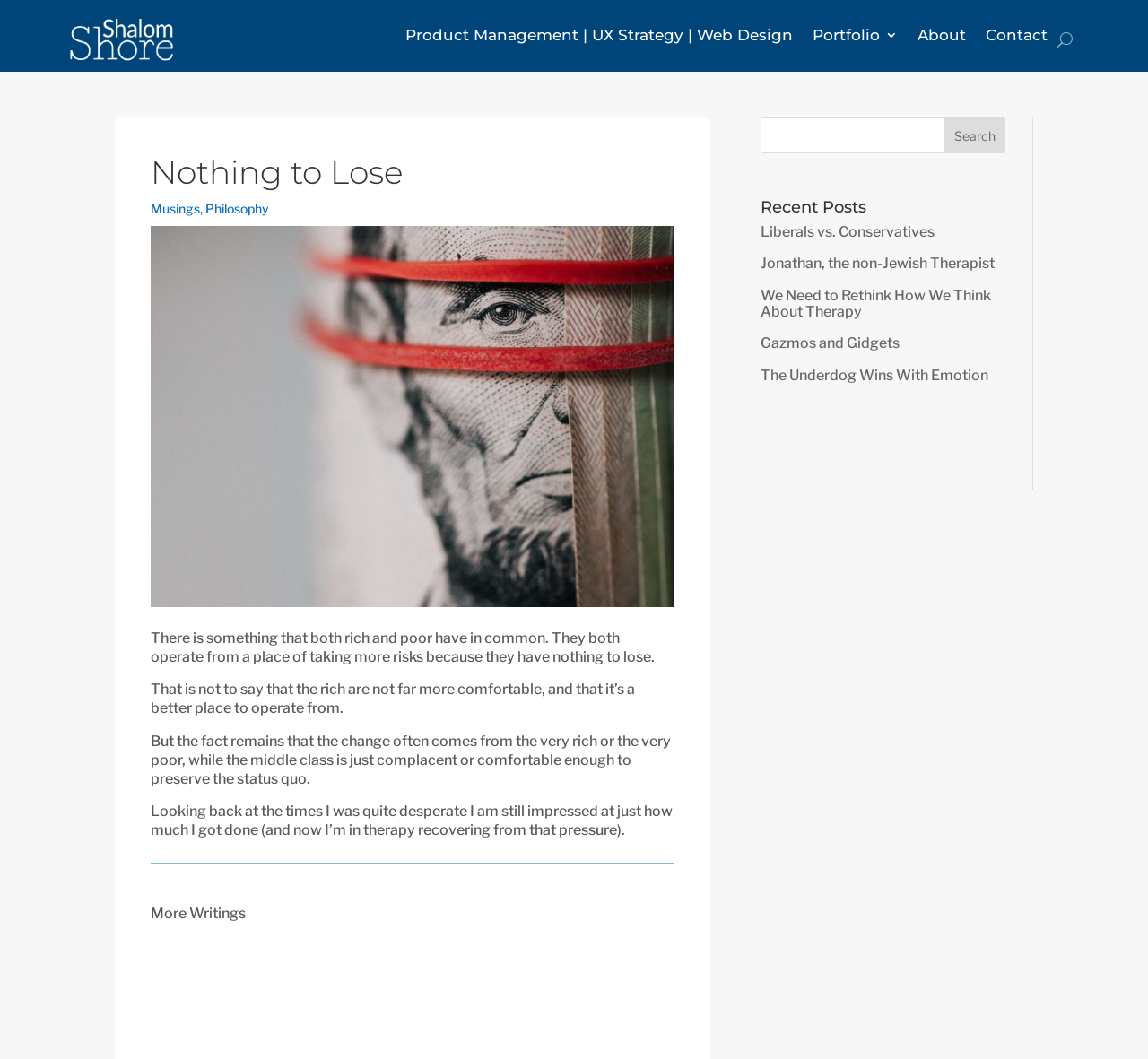Locate the bounding box coordinates of the area to click to fulfill this instruction: "View the 'Recent Posts'". The bounding box should be presented as four float numbers between 0 and 1, in the order [left, top, right, bottom].

[0.663, 0.188, 0.876, 0.211]